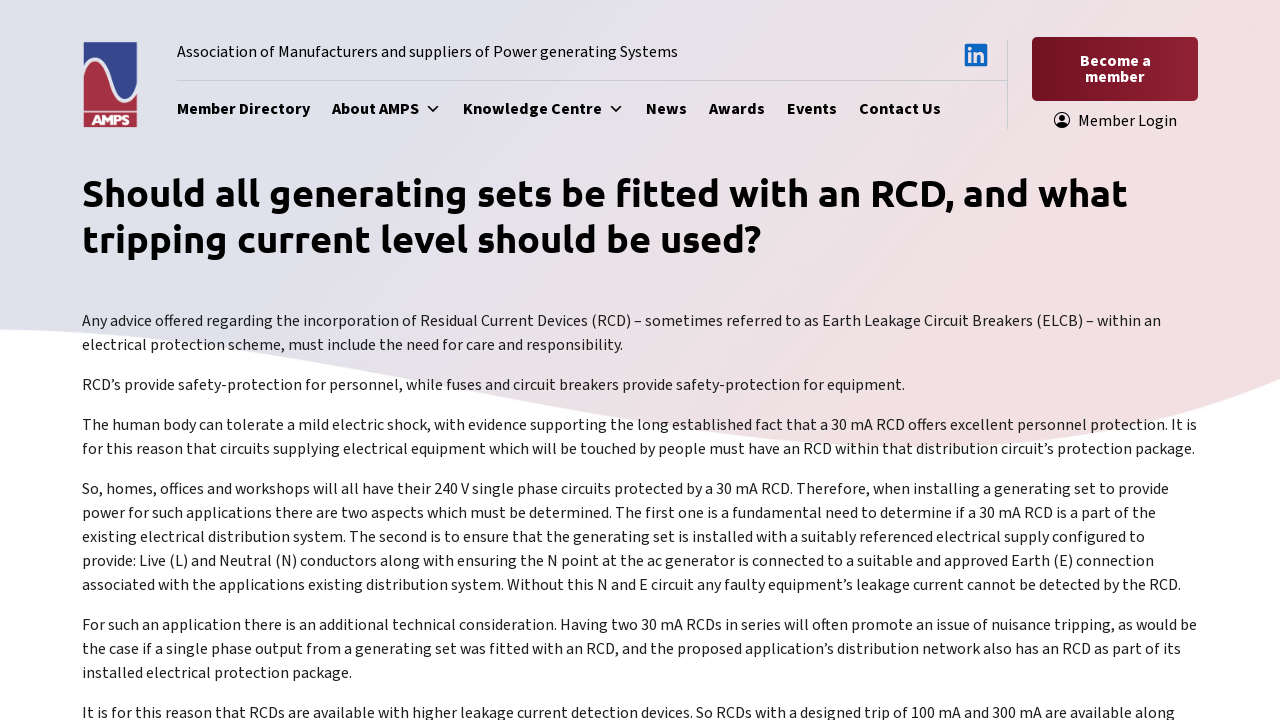Please look at the image and answer the question with a detailed explanation: What is the recommended tripping current level for RCDs?

The webpage suggests that a 30 mA RCD offers excellent personnel protection, and it is recommended for circuits supplying electrical equipment that will be touched by people. This is supported by the text 'The human body can tolerate a mild electric shock, with evidence supporting the long established fact that a 30 mA RCD offers excellent personnel protection.'